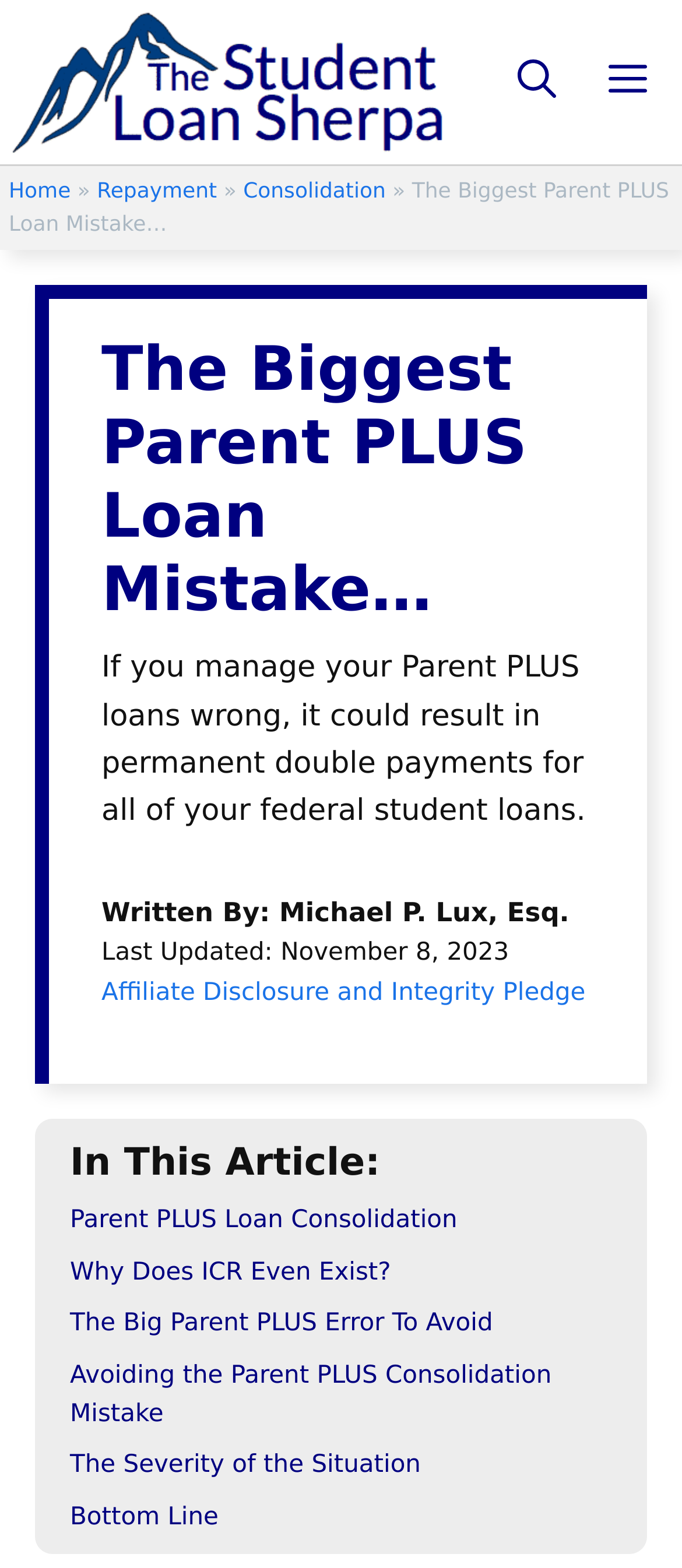Please mark the clickable region by giving the bounding box coordinates needed to complete this instruction: "open search bar".

[0.721, 0.03, 0.854, 0.075]